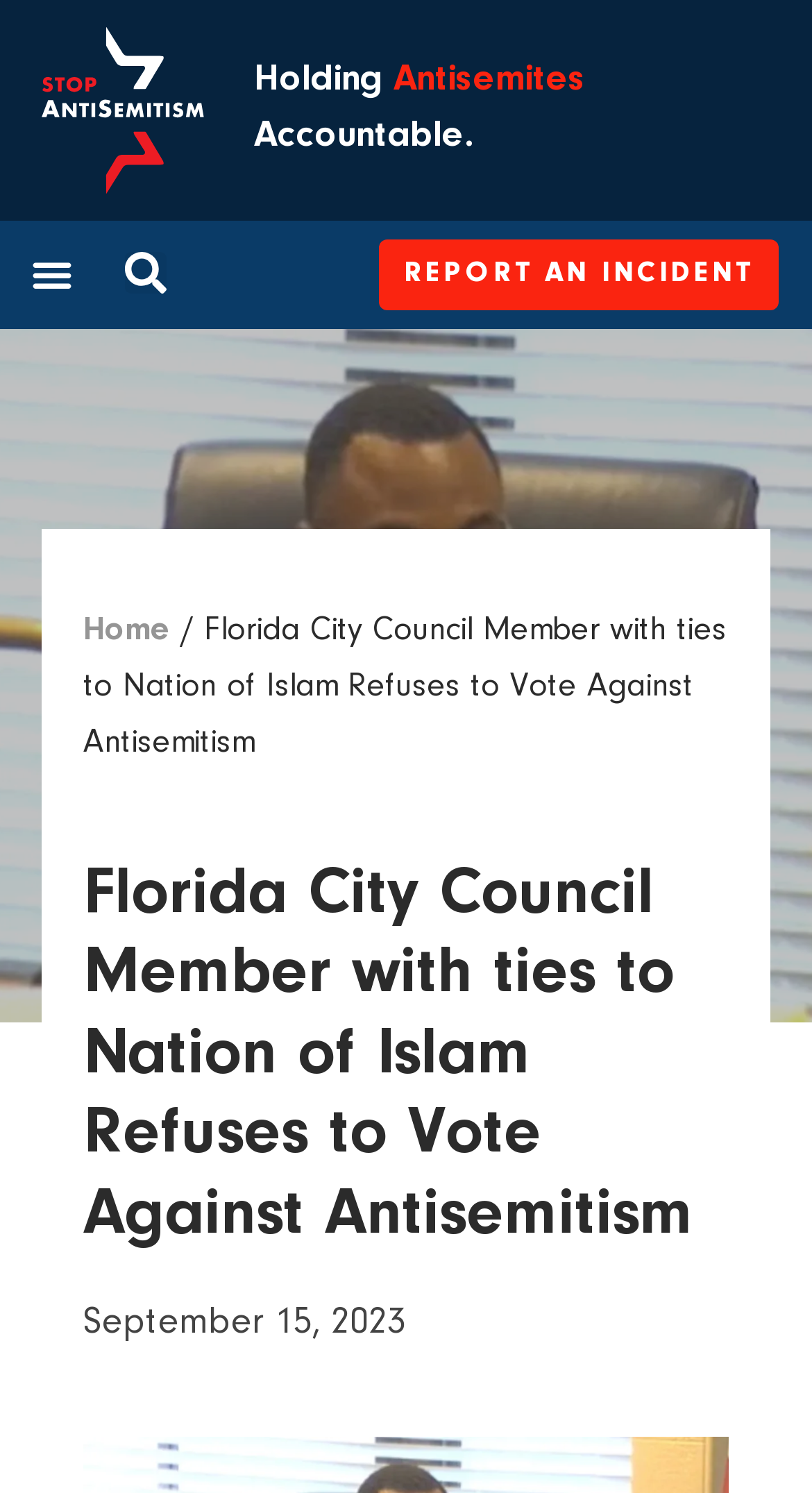What is the text of the link at the top right?
Look at the image and answer with only one word or phrase.

REPORT AN INCIDENT